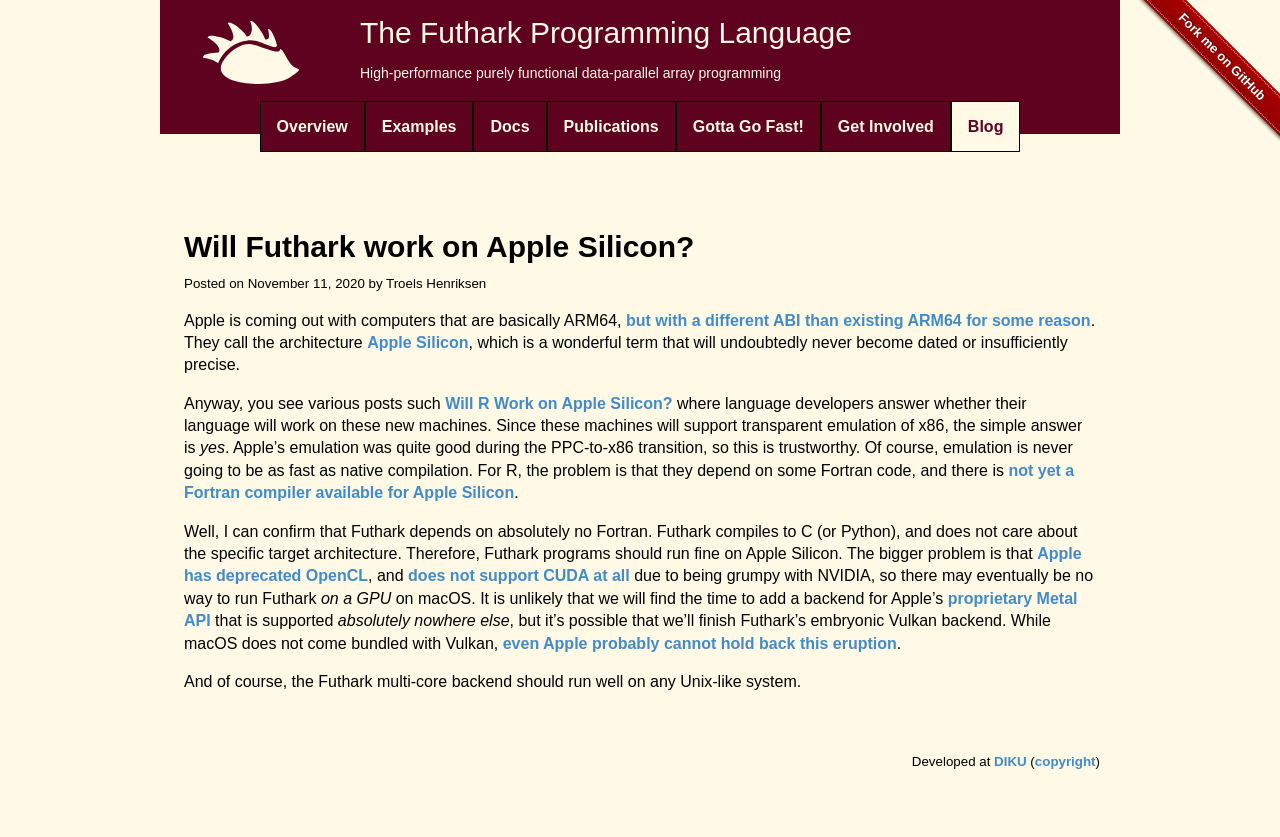Find the bounding box of the UI element described as follows: "Get Involved".

[0.641, 0.12, 0.743, 0.181]